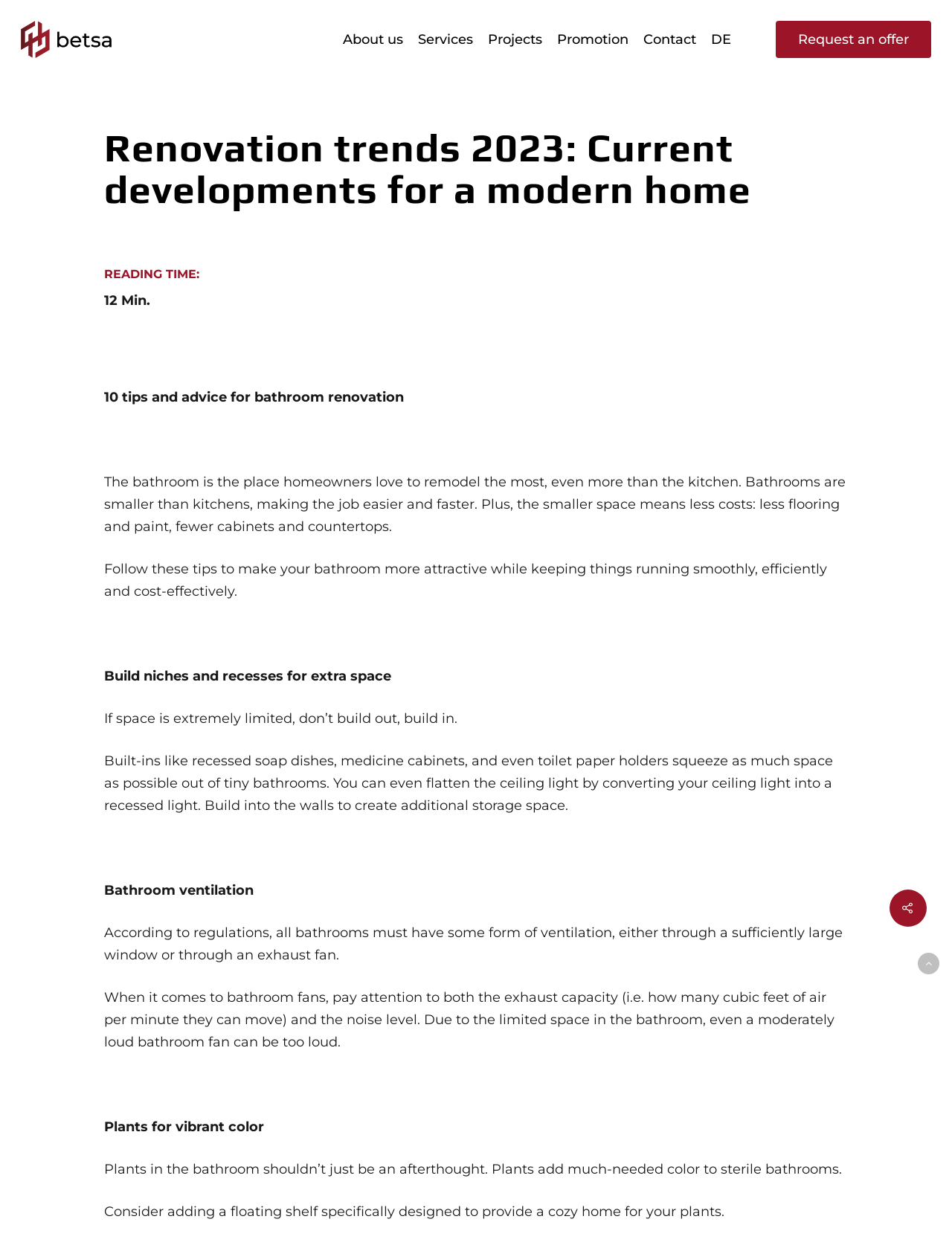Please identify the bounding box coordinates of the clickable area that will allow you to execute the instruction: "Click on the 'Request an offer' link".

[0.815, 0.017, 0.978, 0.046]